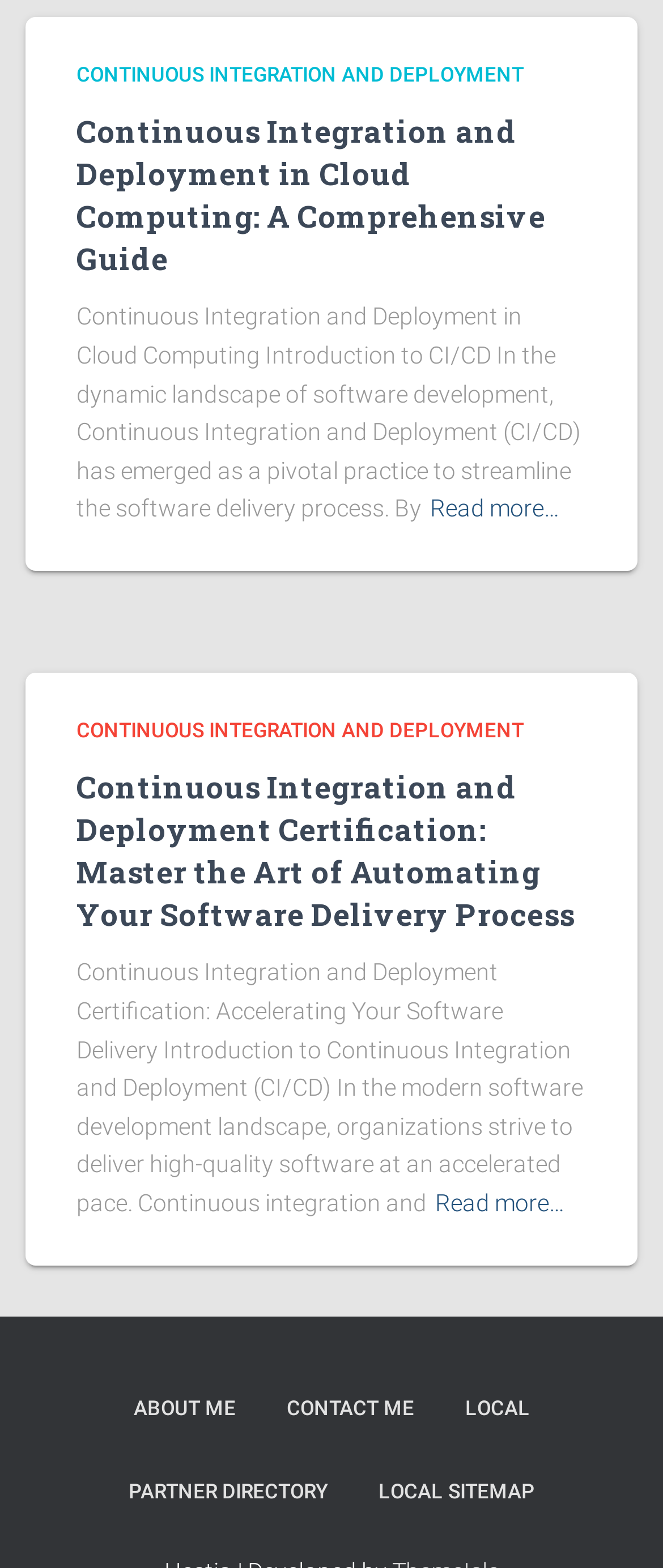Indicate the bounding box coordinates of the element that needs to be clicked to satisfy the following instruction: "Read about Continuous Integration and Deployment in Cloud Computing". The coordinates should be four float numbers between 0 and 1, i.e., [left, top, right, bottom].

[0.115, 0.07, 0.823, 0.178]